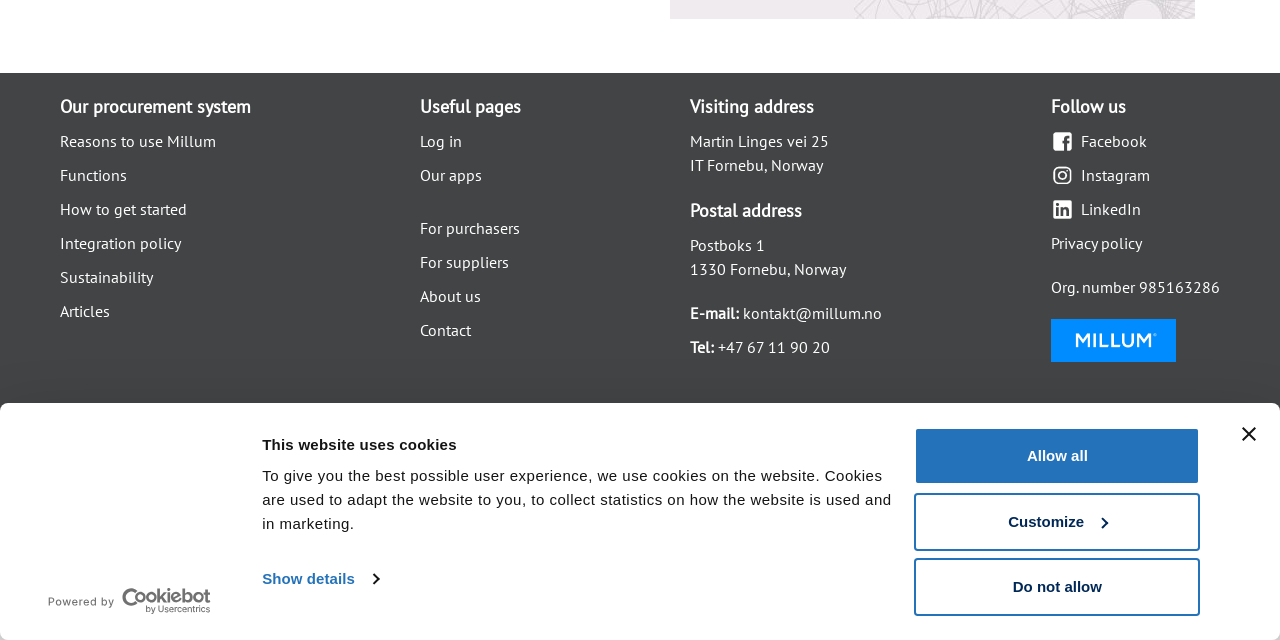Using the provided element description "Privacy policy", determine the bounding box coordinates of the UI element.

[0.821, 0.361, 0.892, 0.398]